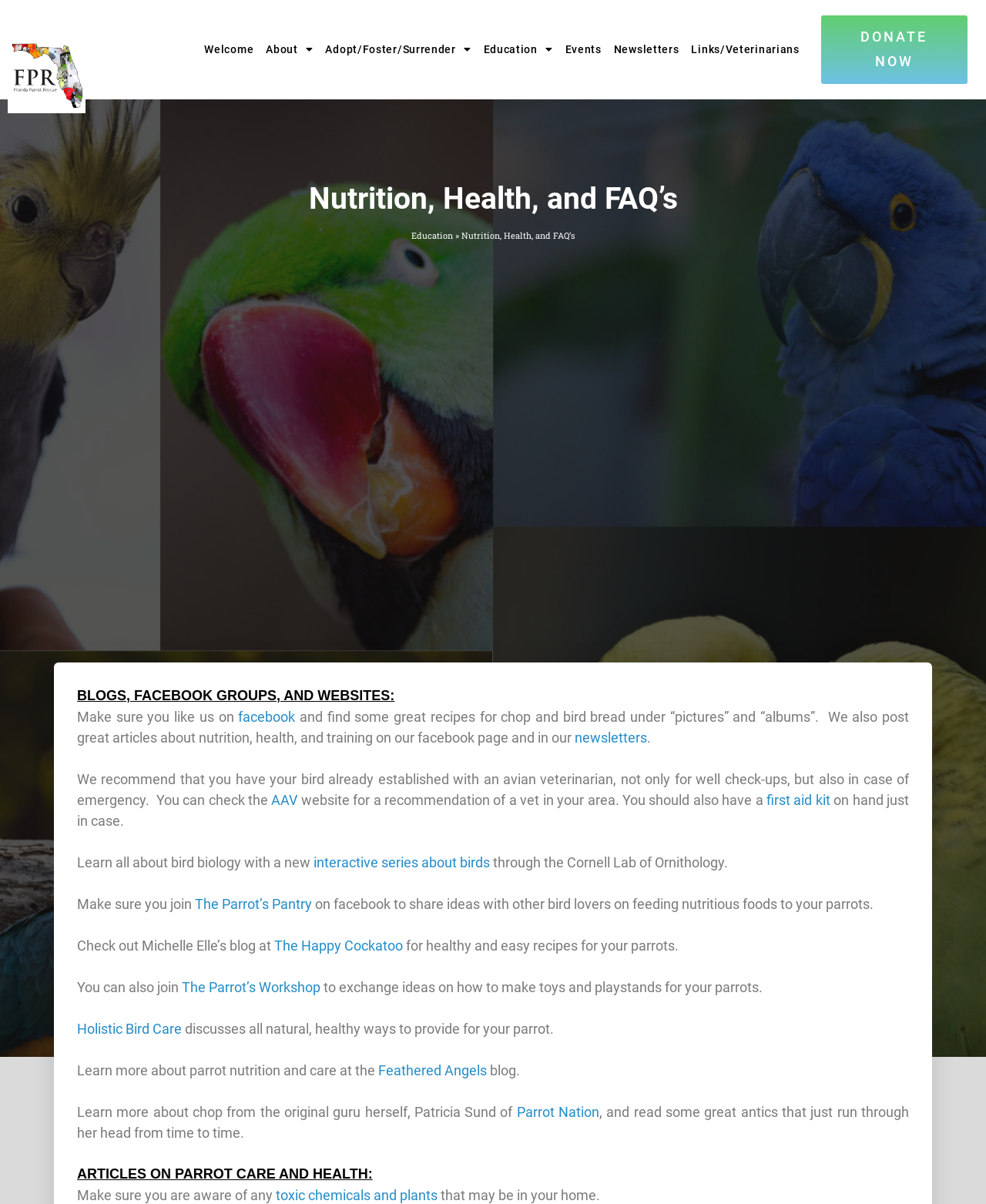Provide the bounding box coordinates of the section that needs to be clicked to accomplish the following instruction: "Click on the 'facebook' link."

[0.242, 0.589, 0.299, 0.602]